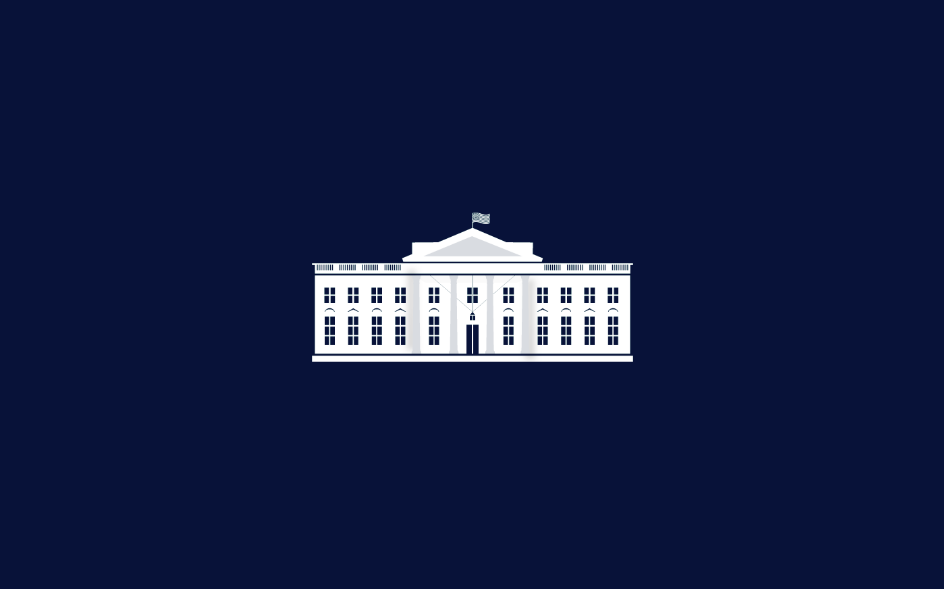Detail every significant feature and component of the image.

This image features a stylized representation of a prominent government building, likely the White House, depicted in white against a deep navy background. The architectural details are simplified, showcasing the iconic façade with symmetrical windows and a central doorway, topped with a triangular pediment and adorned with a flagpole that proudly displays a flag. This visual is part of a discussion surrounding the political landscape, particularly emphasizing the forthcoming elections and the significant interest in the U.S. electoral process, as highlighted in the accompanying text that reflects on the international engagement with American politics.